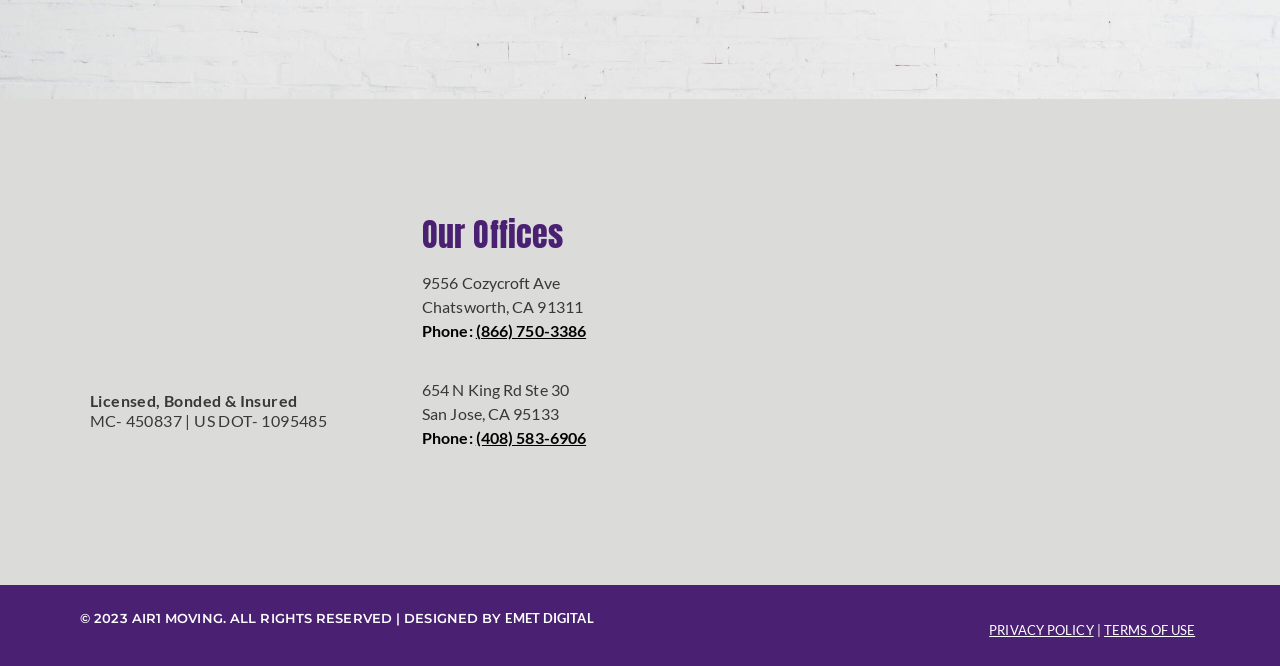Determine the bounding box for the UI element described here: "Emet Digital".

[0.395, 0.916, 0.464, 0.94]